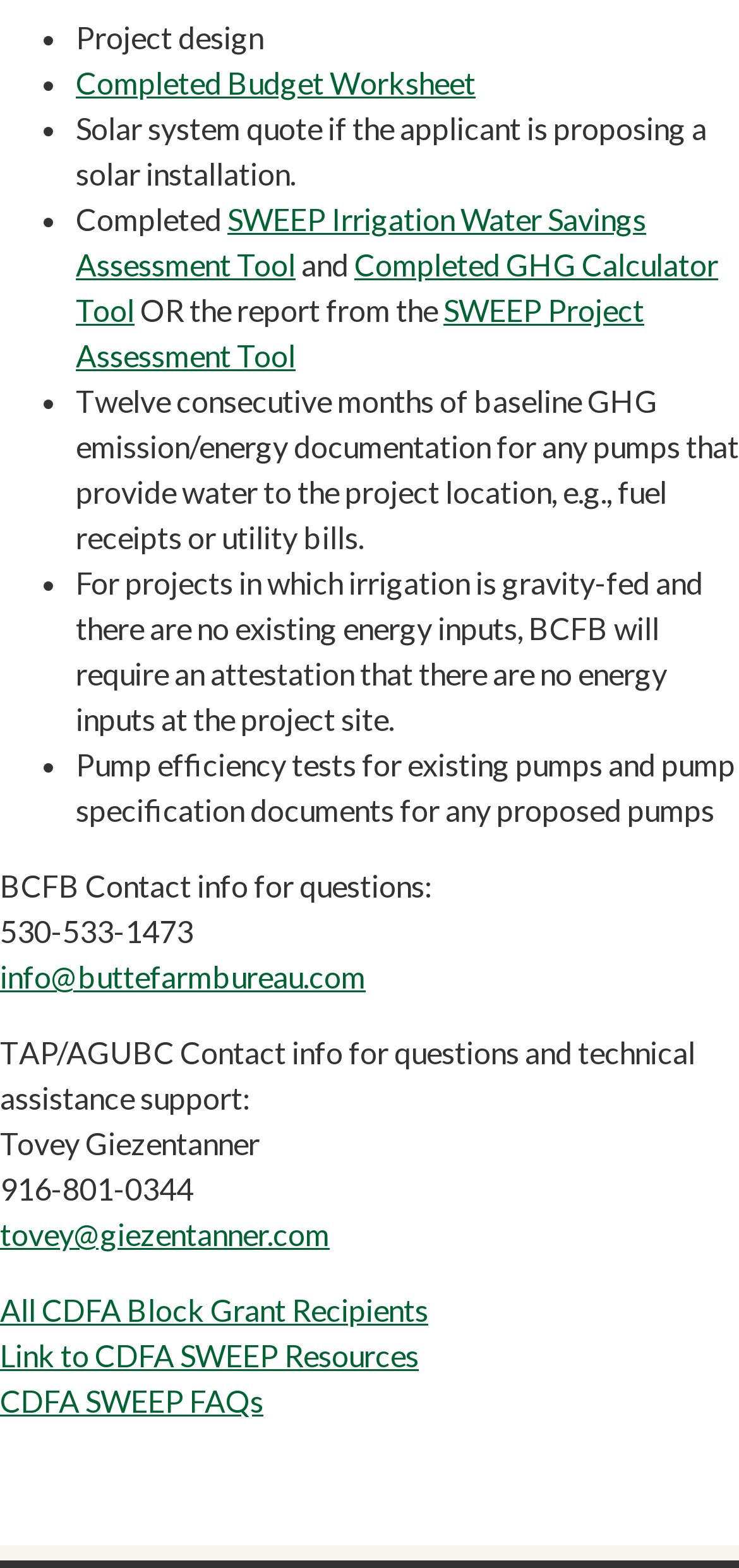Kindly respond to the following question with a single word or a brief phrase: 
What type of documentation is required for pumps that provide water to the project location?

Fuel receipts or utility bills